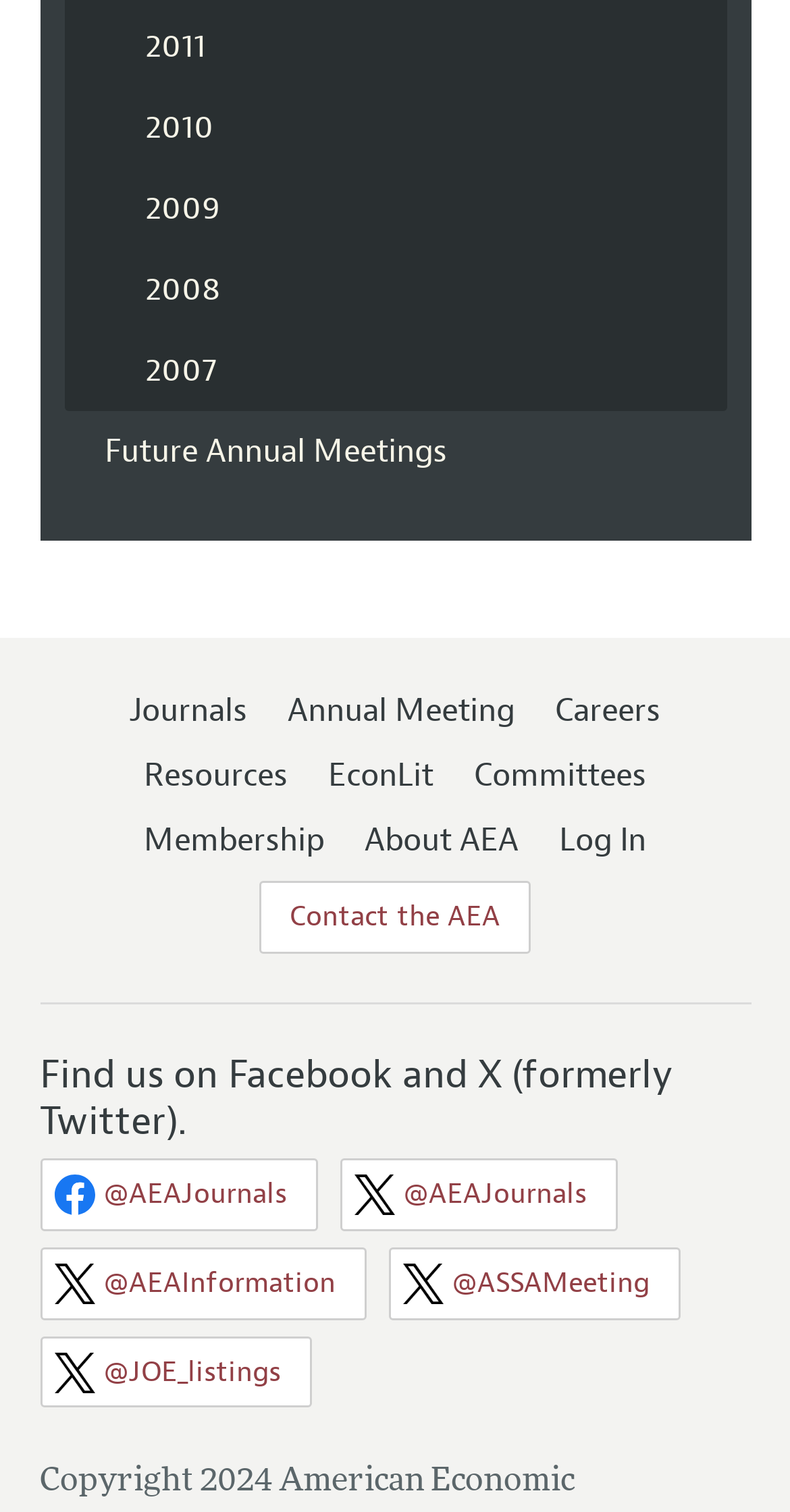Please provide the bounding box coordinates for the element that needs to be clicked to perform the following instruction: "Contact the AEA". The coordinates should be given as four float numbers between 0 and 1, i.e., [left, top, right, bottom].

[0.328, 0.583, 0.672, 0.63]